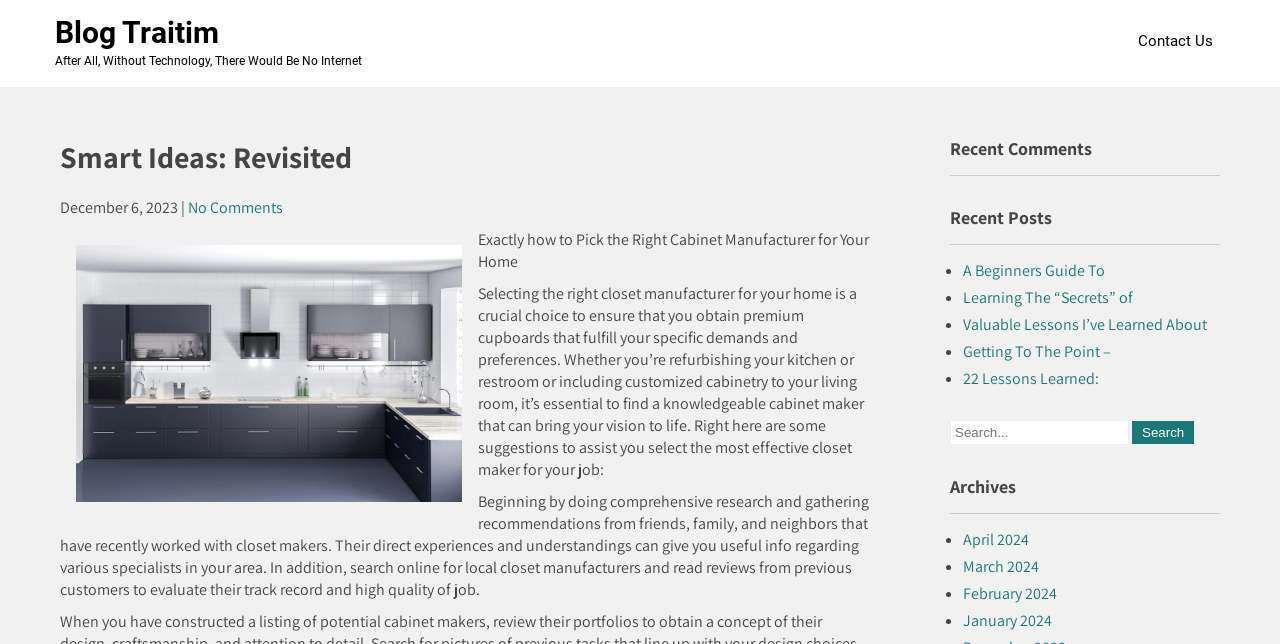Answer this question using a single word or a brief phrase:
How many archives are listed?

4